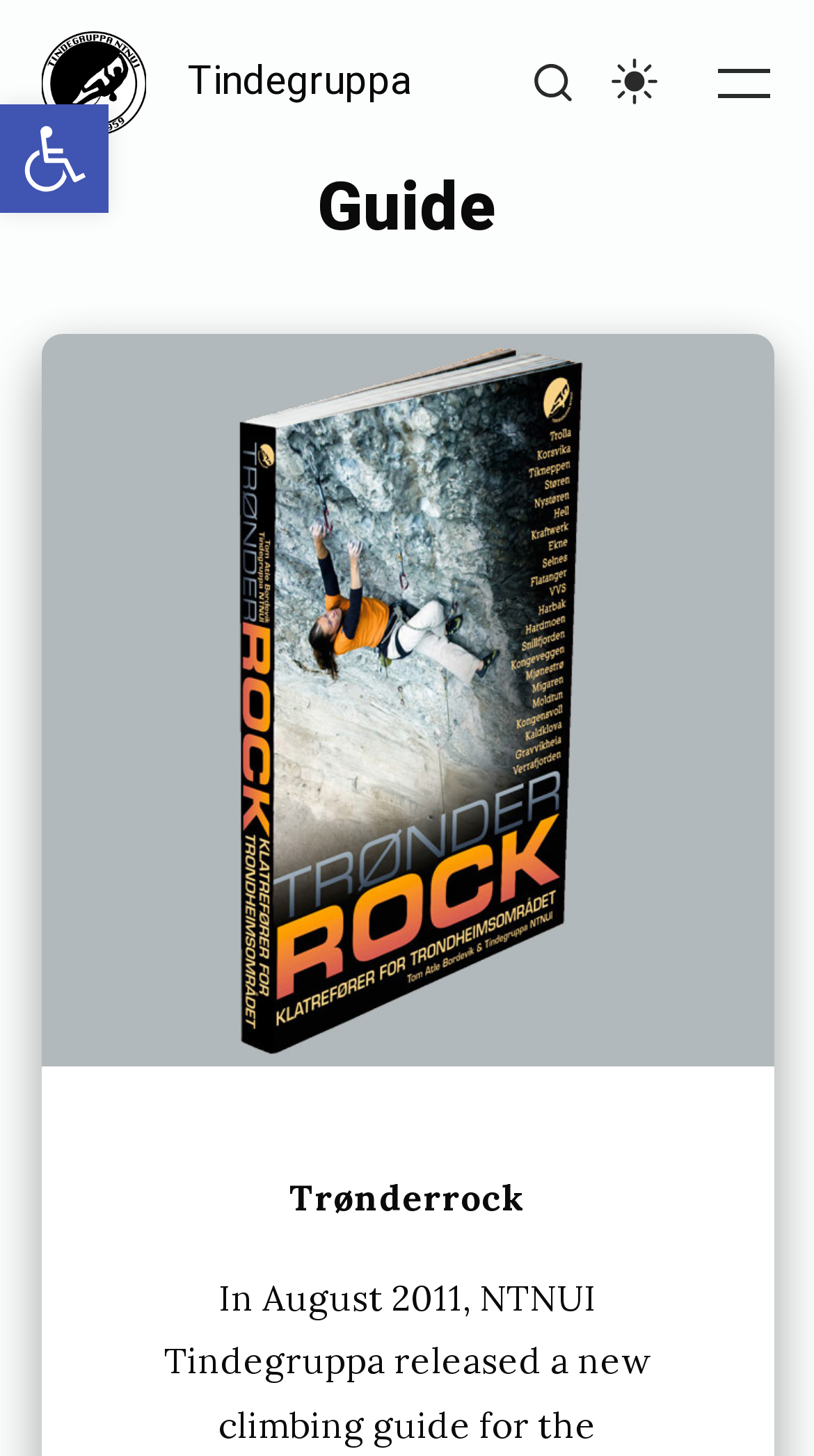What is the purpose of the 'Skip to content' link?
Please give a detailed answer to the question using the information shown in the image.

The 'Skip to content' link is likely used for accessibility purposes, allowing users to bypass the navigation menu and go directly to the main content of the webpage.